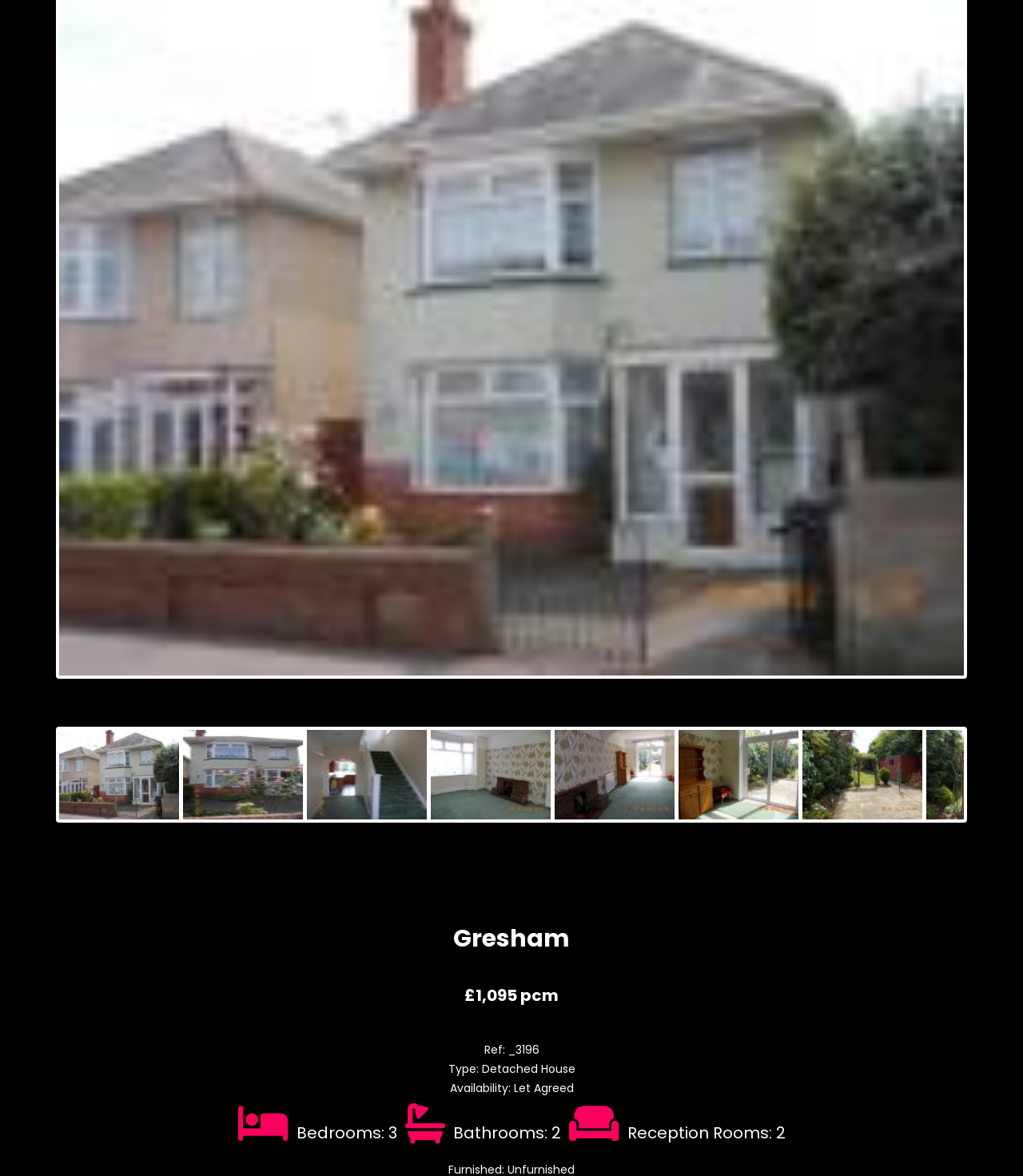Given the webpage screenshot, identify the bounding box of the UI element that matches this description: "Previous".

[0.019, 0.273, 0.05, 0.301]